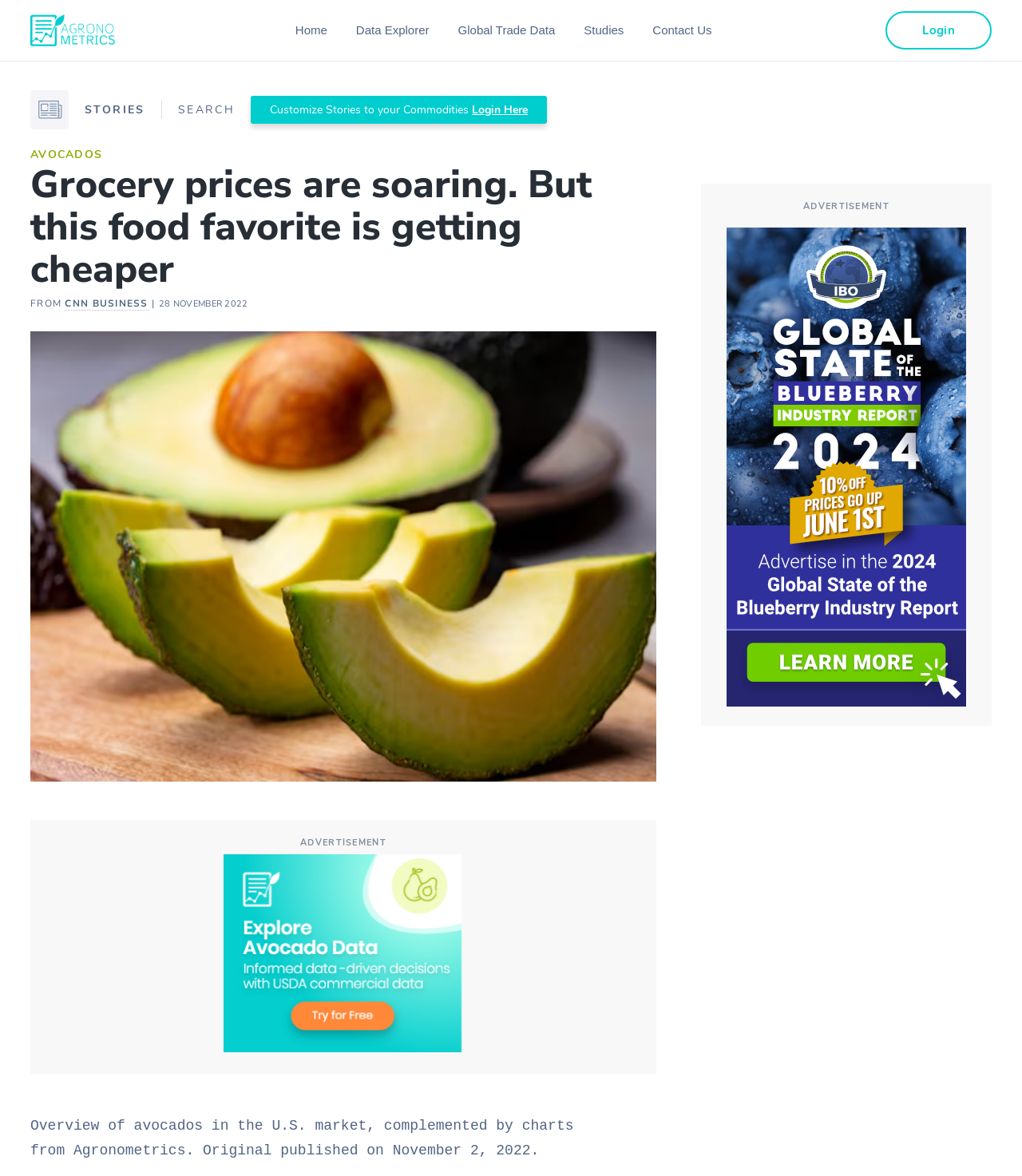How many navigation links are there in the top menu?
Look at the screenshot and respond with a single word or phrase.

5